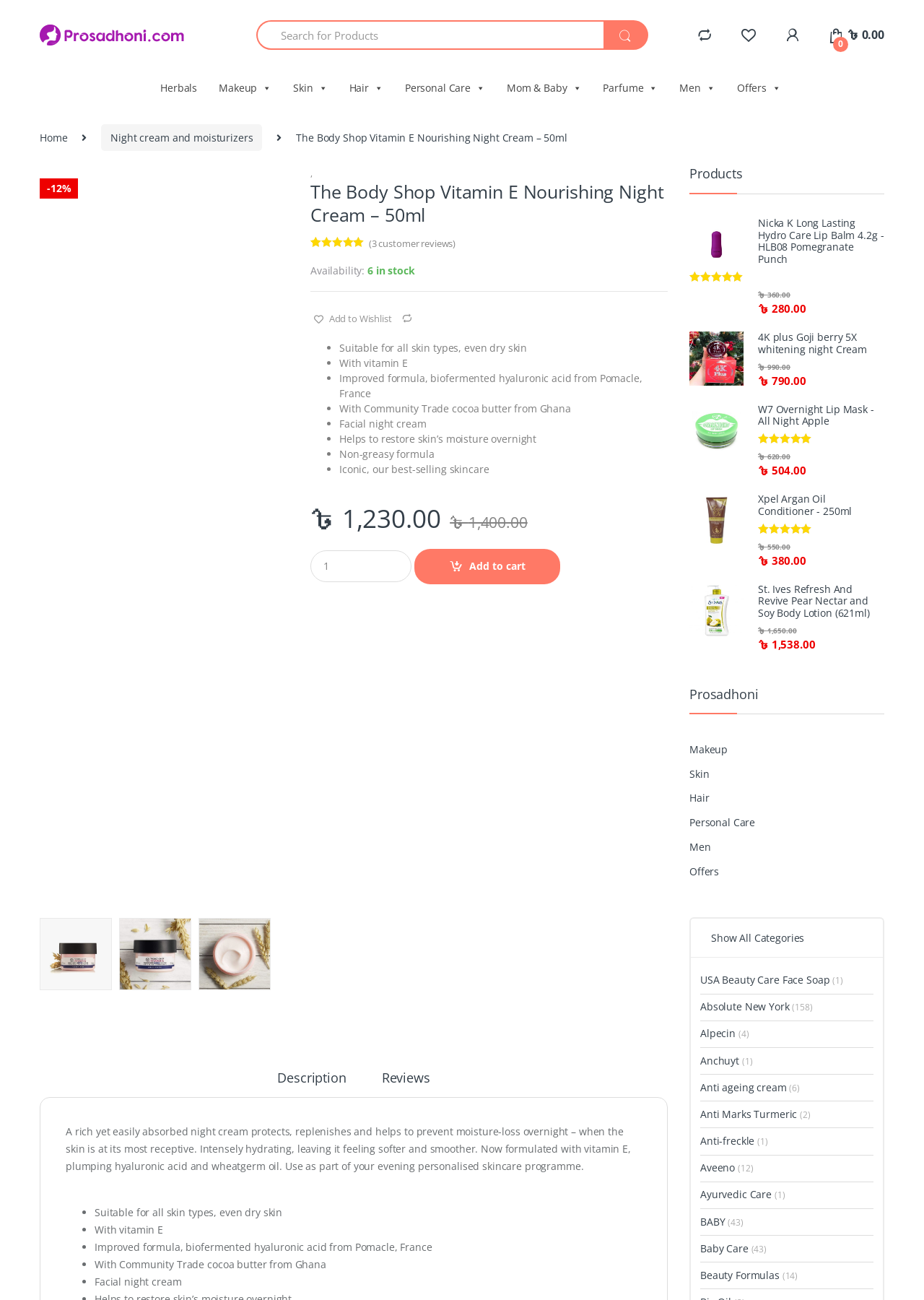Review the image closely and give a comprehensive answer to the question: How many customer reviews are there?

I found the number of customer reviews by looking at the link element that says '(3 customer reviews)'.